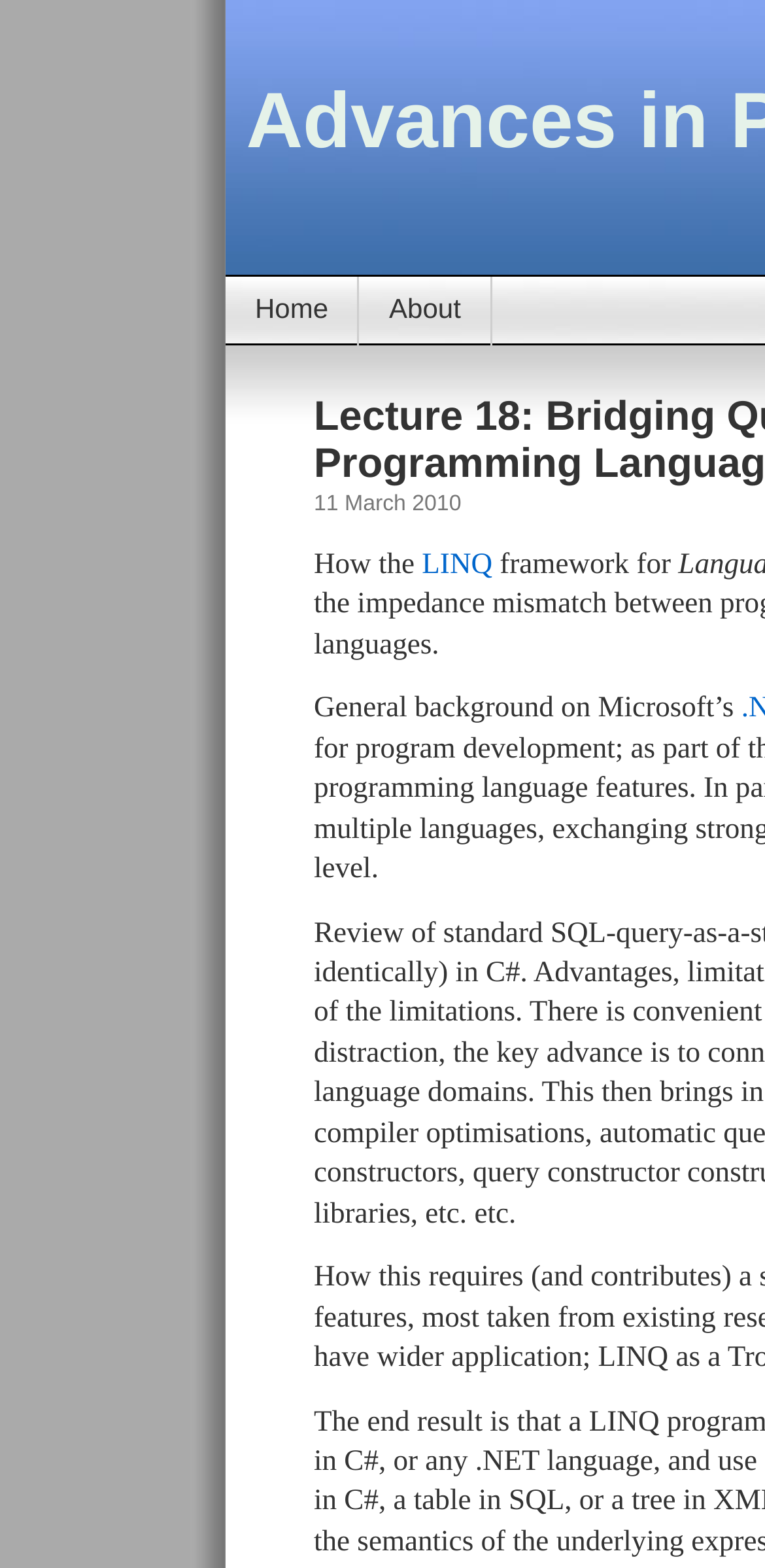Explain in detail what you observe on this webpage.

The webpage appears to be a blog or article page, with a title "11 March 2010" prominently displayed. At the top, there are two links, "Home" and "About", positioned side by side, with "Home" on the left and "About" on the right. Below these links, there is a small non-descriptive text element, likely a separator or a blank space.

The main content of the page starts with a heading or title "11 March 2010", which is centered on the page. Below this title, there is a paragraph of text that begins with "How the" and continues with a link to "LINQ", followed by the text "framework for". This paragraph is likely the introduction or summary of the article.

Further down the page, there is another paragraph of text that provides general background information on Microsoft's something, although the exact topic is not specified. This paragraph is positioned below the previous one, and spans almost the entire width of the page.